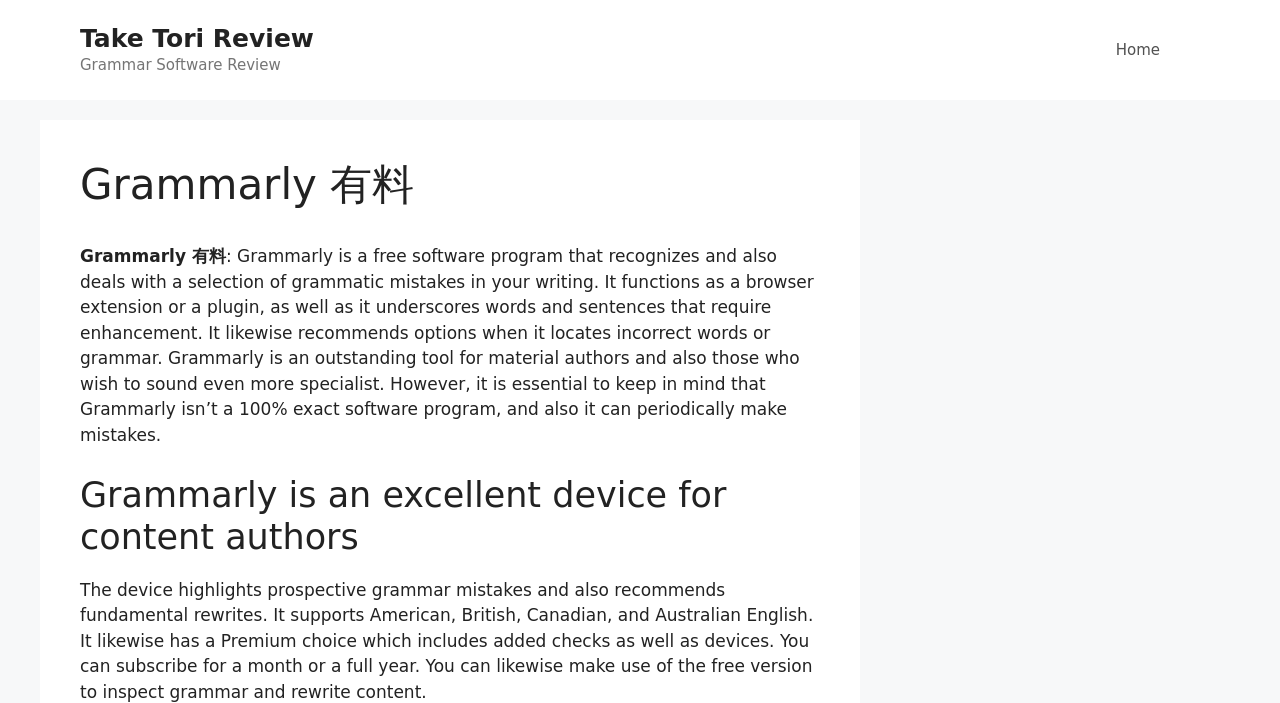What options are available for using Grammarly?
Based on the image, answer the question with as much detail as possible.

The webpage mentions that users can subscribe to Grammarly for a month or a full year, implying that there is a Premium option available. Additionally, users can also use the free version to check grammar and rewrite content.